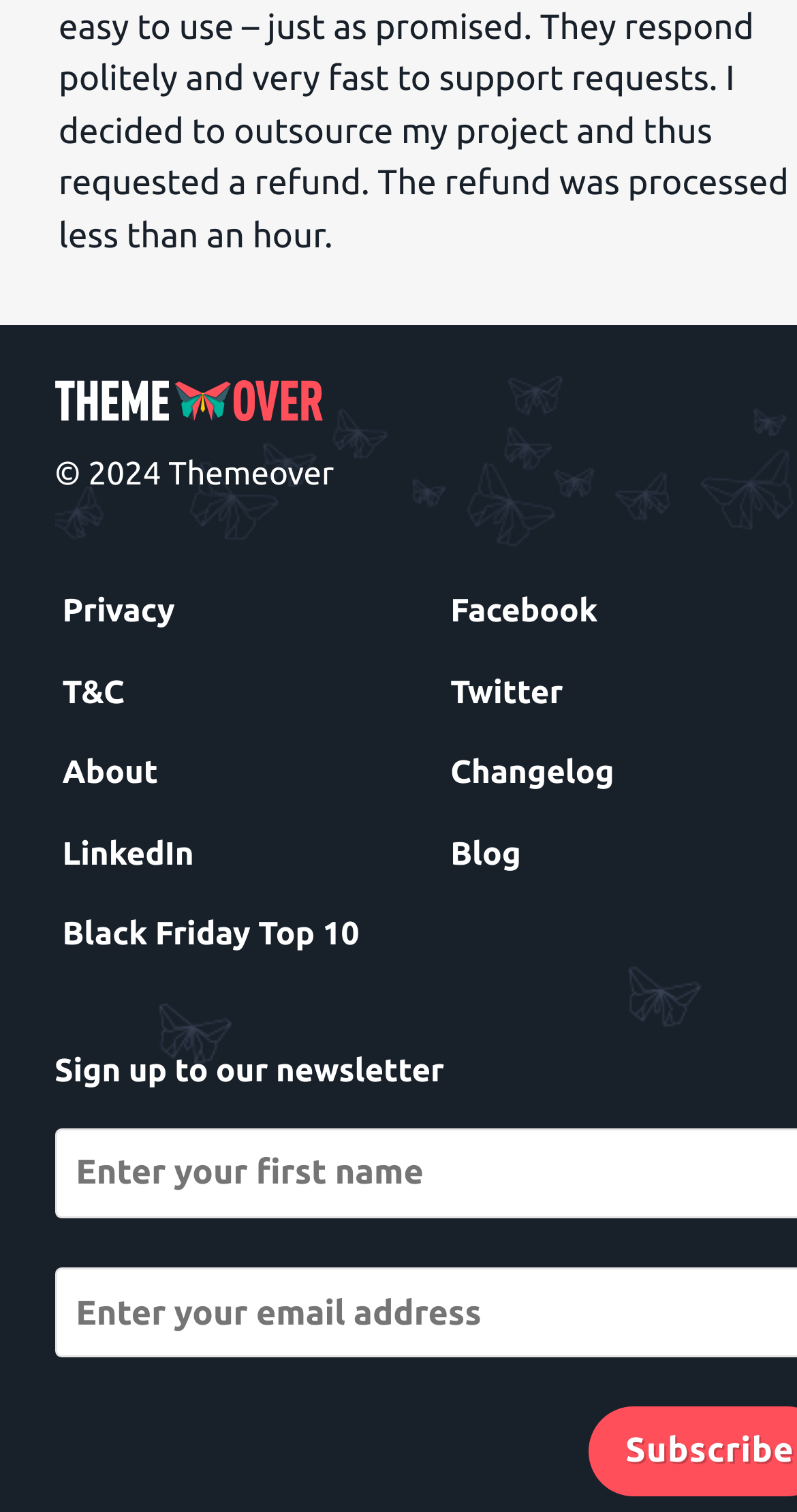Locate the bounding box of the UI element with the following description: "Black Friday Top 10".

[0.078, 0.604, 0.451, 0.629]